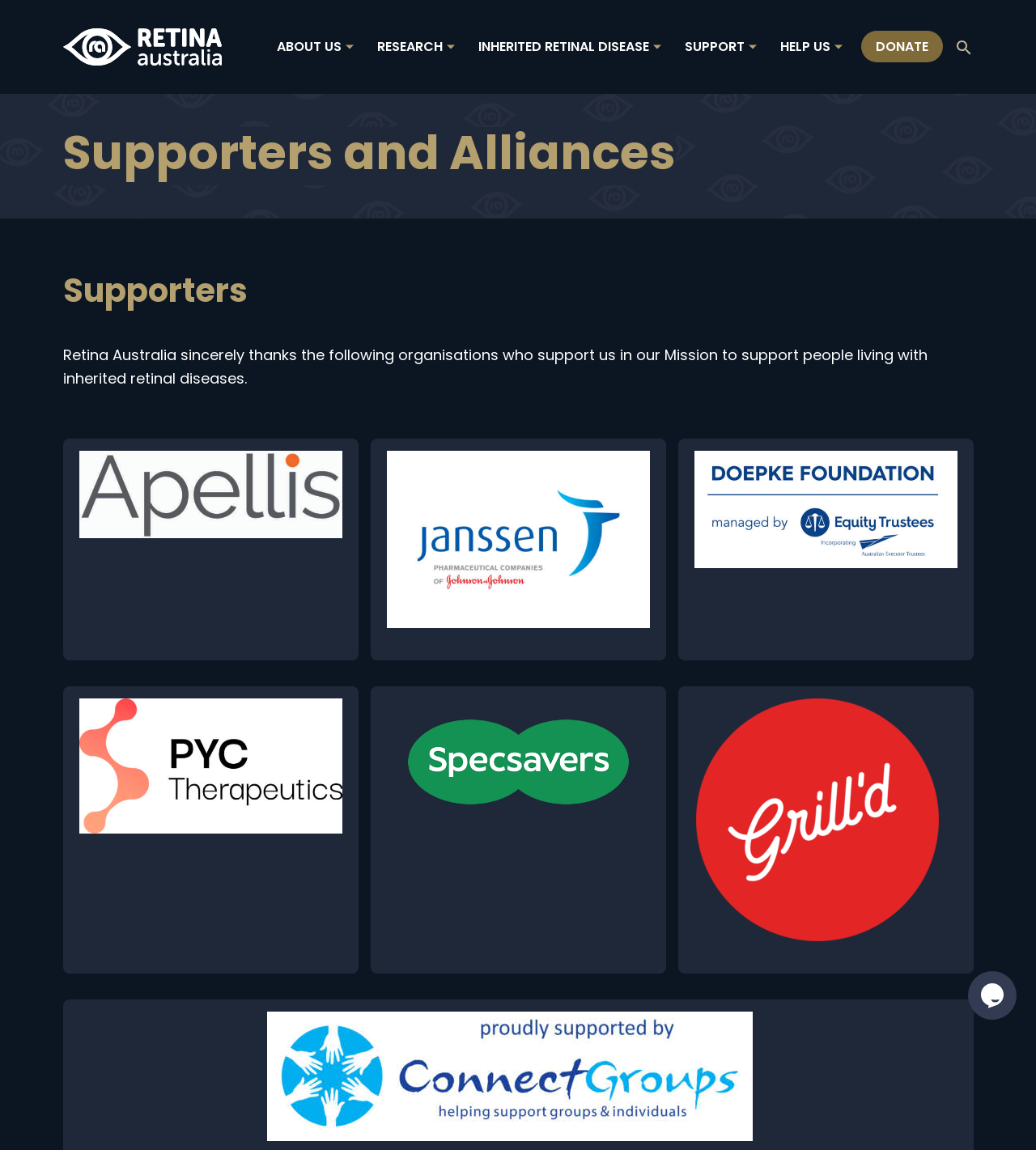How many supporter logos are displayed on the webpage?
Observe the image and answer the question with a one-word or short phrase response.

6